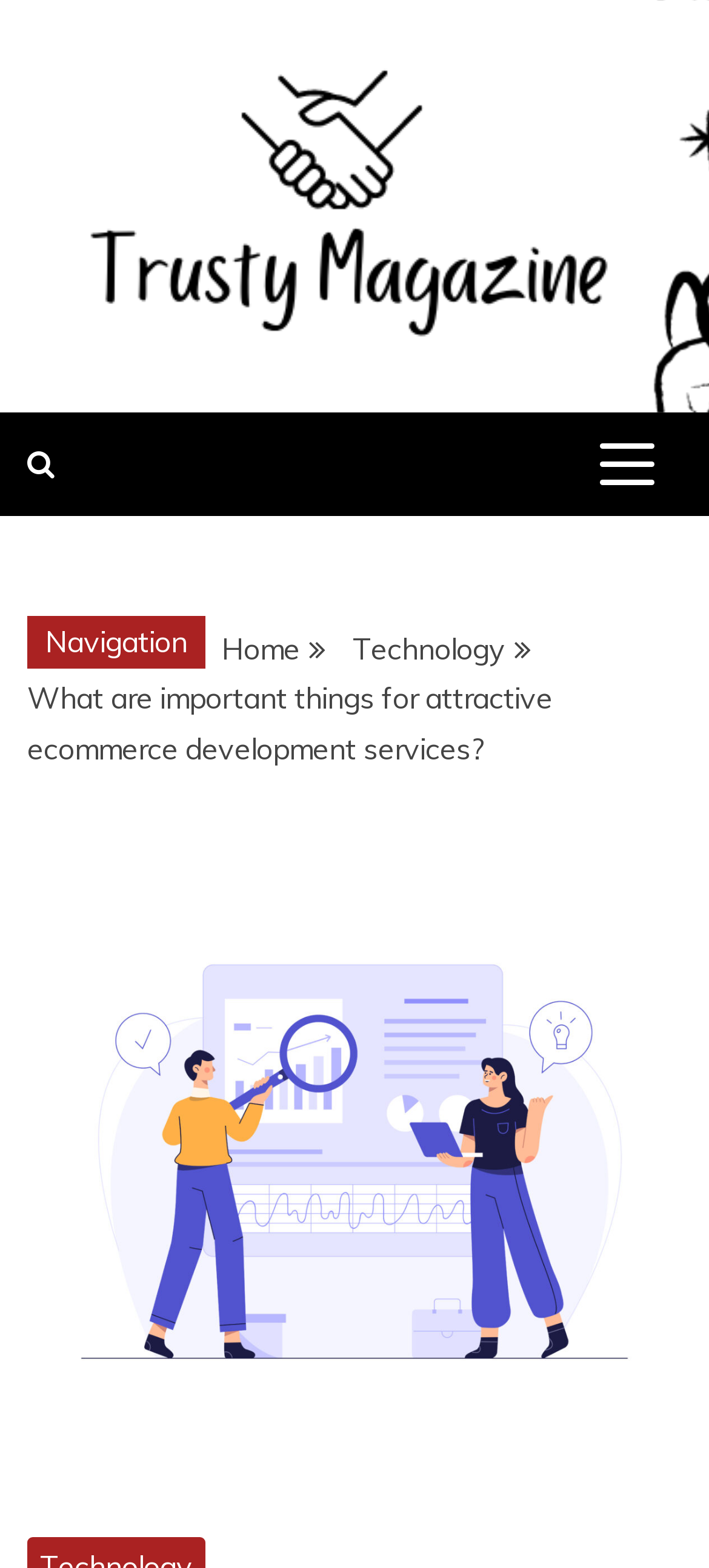For the element described, predict the bounding box coordinates as (top-left x, top-left y, bottom-right x, bottom-right y). All values should be between 0 and 1. Element description: Trusty Magazine

[0.115, 0.227, 0.897, 0.407]